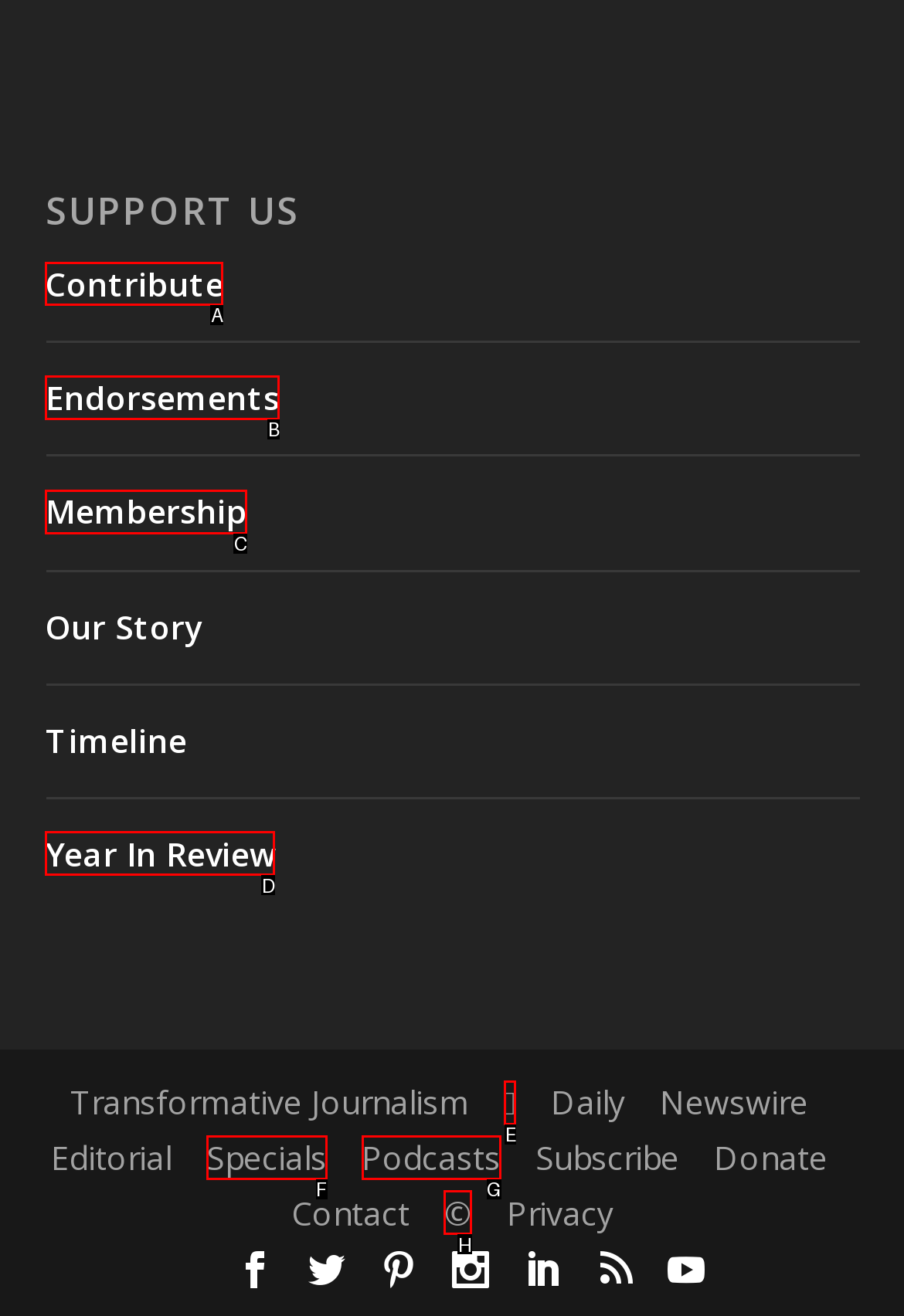Given the task: Click on Contribute, indicate which boxed UI element should be clicked. Provide your answer using the letter associated with the correct choice.

A